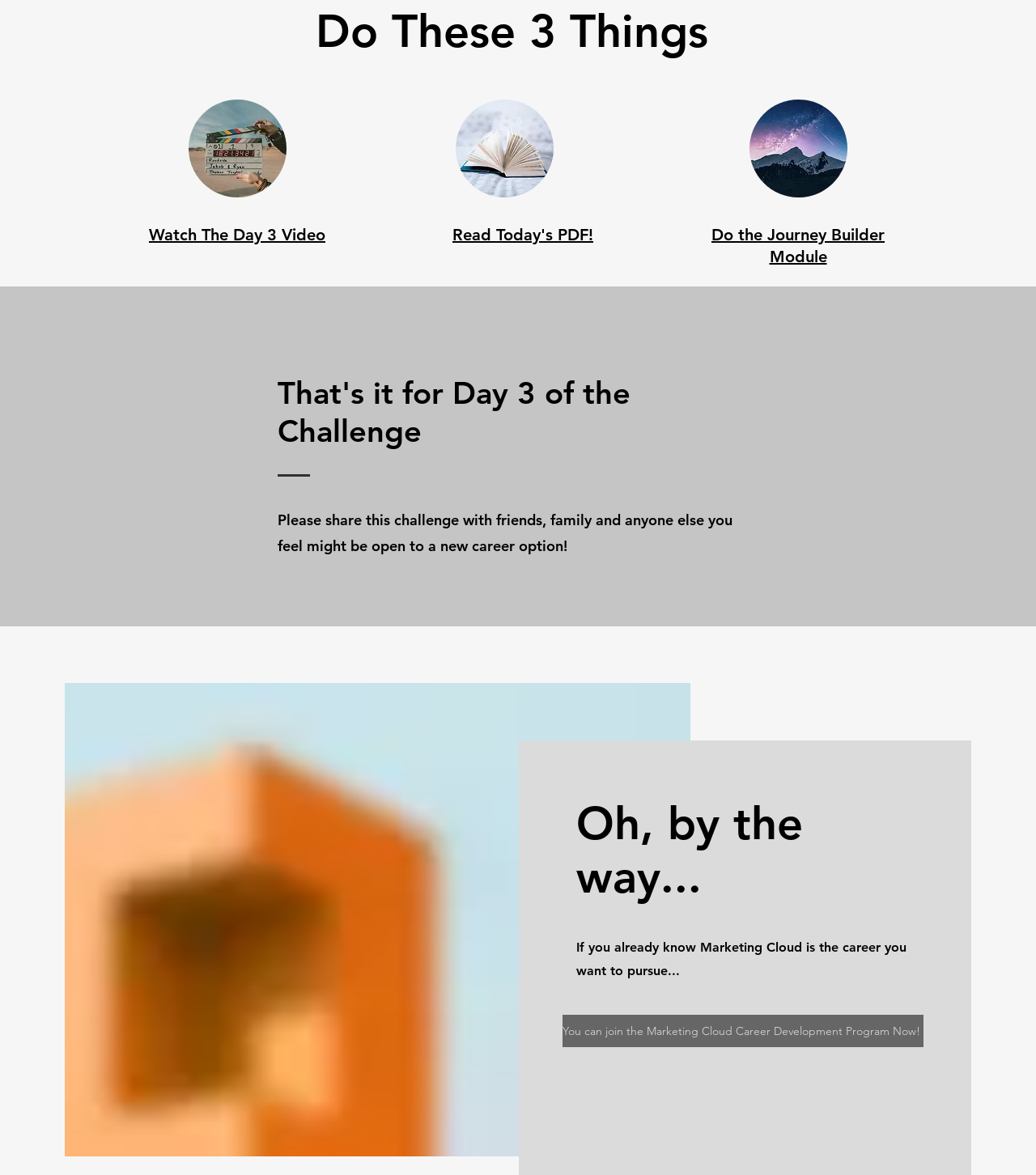From the element description Read Today's PDF!, predict the bounding box coordinates of the UI element. The coordinates must be specified in the format (top-left x, top-left y, bottom-right x, bottom-right y) and should be within the 0 to 1 range.

[0.437, 0.191, 0.573, 0.208]